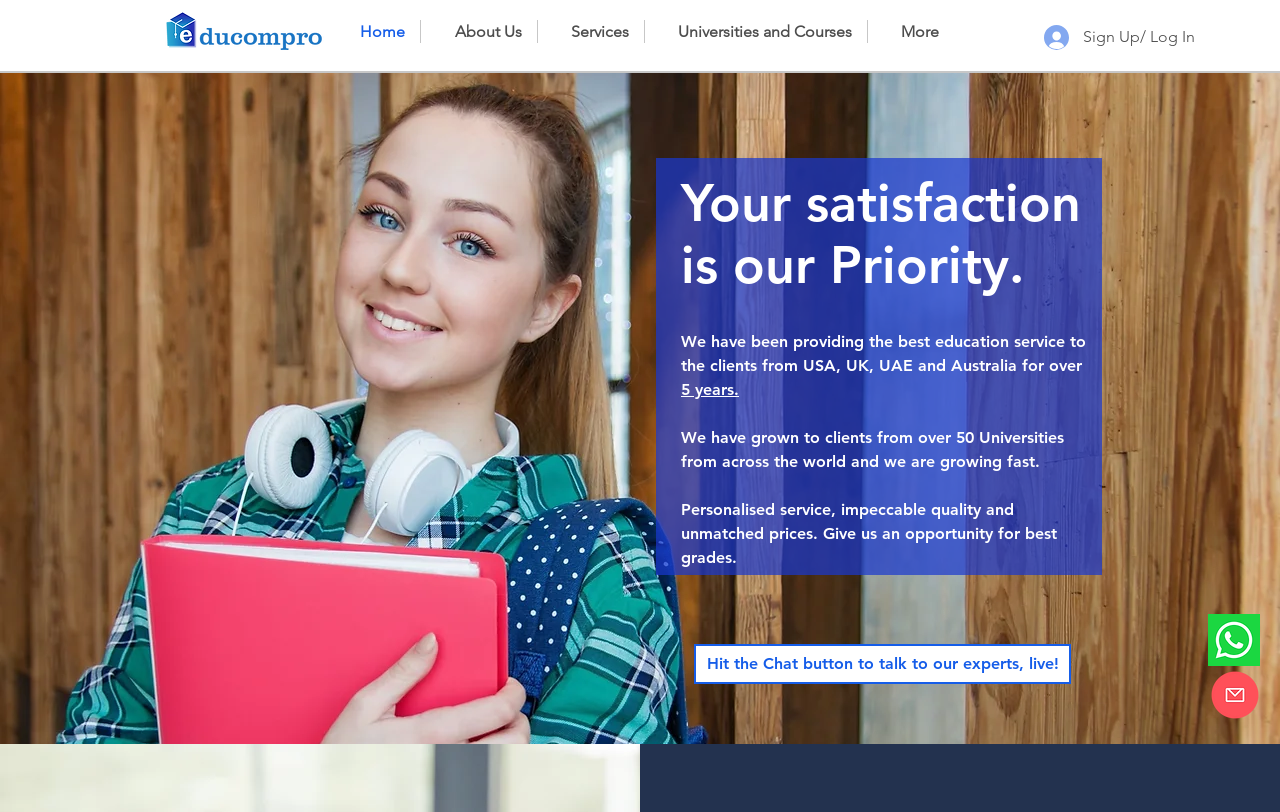Provide the bounding box coordinates of the HTML element described as: "Universities and Courses". The bounding box coordinates should be four float numbers between 0 and 1, i.e., [left, top, right, bottom].

[0.504, 0.025, 0.677, 0.053]